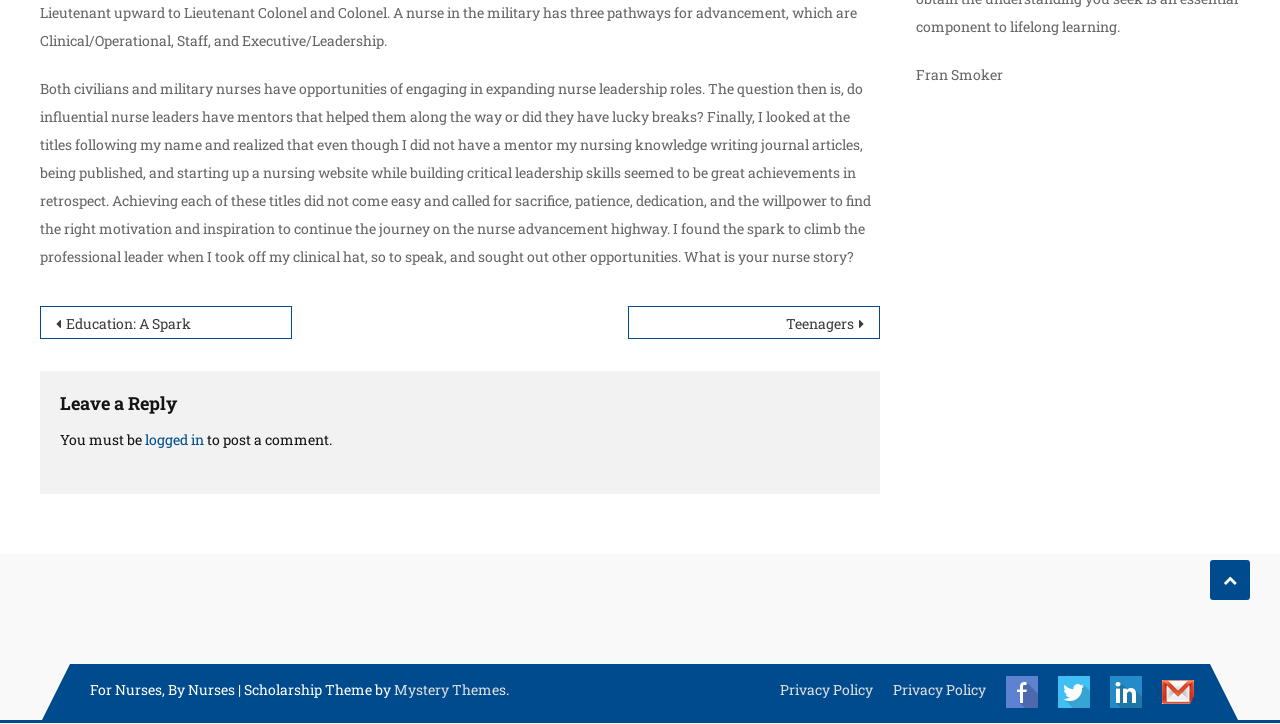Provide the bounding box coordinates of the HTML element described by the text: "Contact Us".

[0.908, 0.94, 0.933, 0.967]